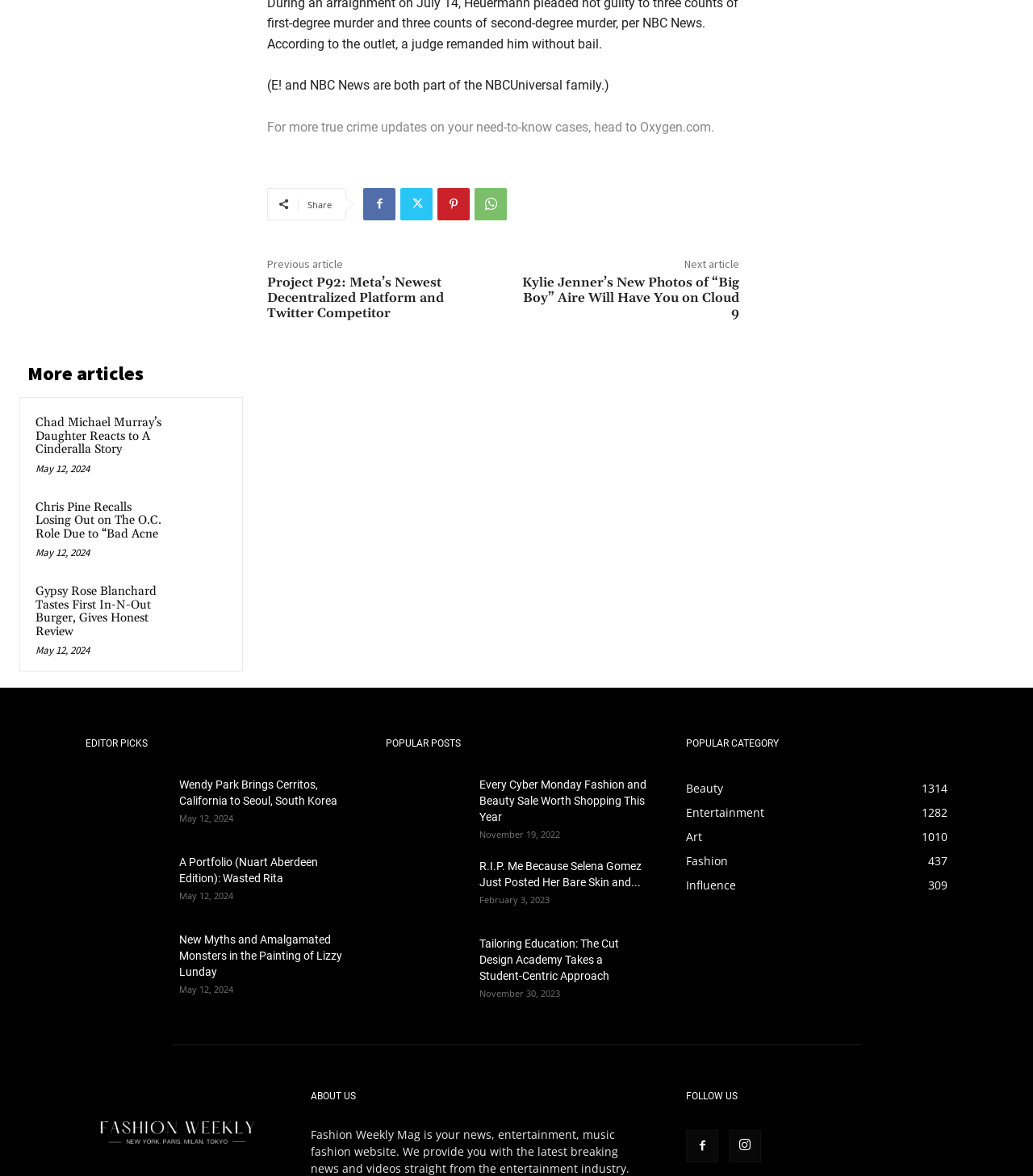Find the bounding box coordinates for the area that should be clicked to accomplish the instruction: "Check out the 'EDITOR PICKS' section".

[0.083, 0.624, 0.336, 0.64]